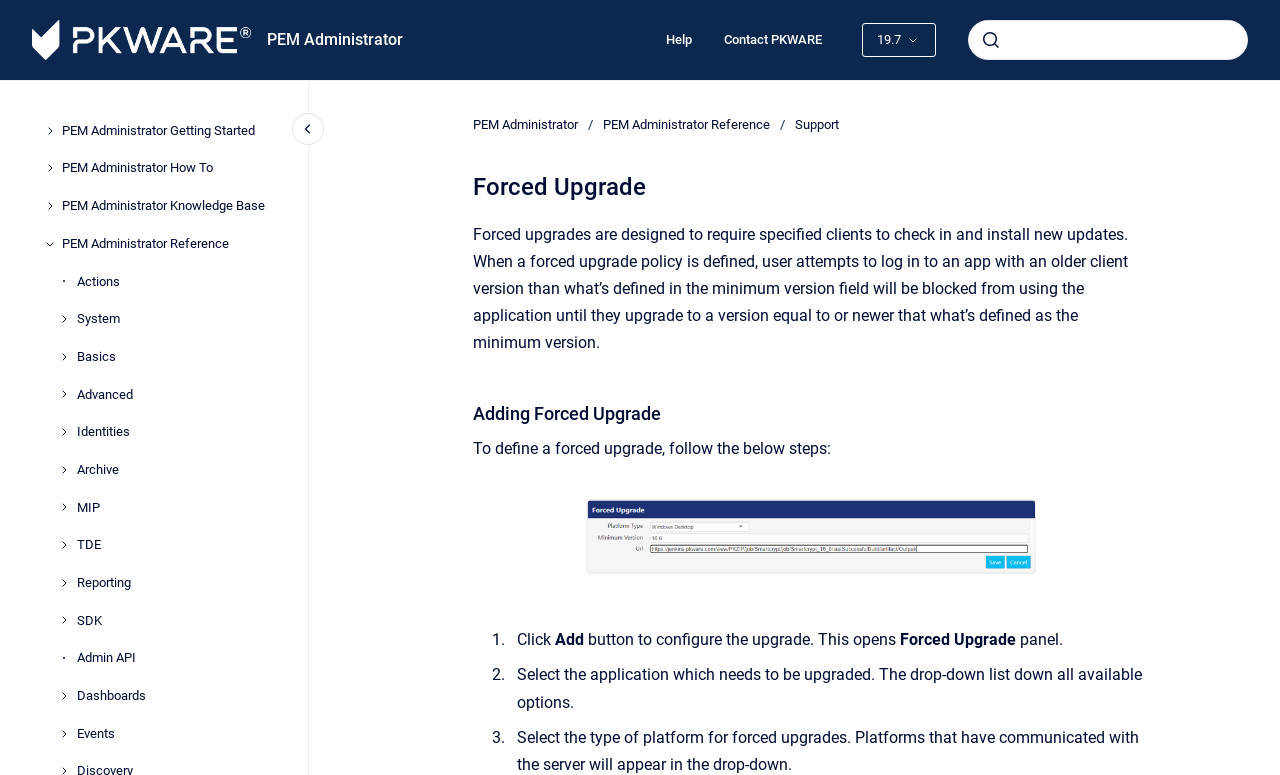Summarize the webpage comprehensively, mentioning all visible components.

The webpage is about "Forced Upgrade" and provides a detailed guide on how to define a forced upgrade policy. At the top of the page, there are four links: "Go to homepage", "PEM Administrator", "Help", and "Contact PKWARE". On the right side of the top section, there is a "Page version" dropdown button and a search bar with a submit button.

Below the top section, there is a navigation menu with several links related to PEM Administrator, including "Getting Started", "How To", "Knowledge Base", and "Reference". The "Reference" link is expanded, showing a submenu with various links such as "Actions", "System", "Basics", "Advanced", "Identities", "Archive", "MIP", "TDE", "Reporting", "SDK", "Admin API", "Dashboards", and "Events".

On the left side of the page, there is a "Close navigation" button and a breadcrumb navigation menu showing the current location: "PEM Administrator" > "PEM Administrator Reference" > "Support".

The main content of the page is divided into several sections. The first section has a heading "Forced Upgrade" and a paragraph explaining what forced upgrades are and how they work. The second section has a heading "Copy to clipboard Adding Forced Upgrade" and a paragraph providing steps to define a forced upgrade.

Below the second section, there is an image with an "Open" button to view it in full screen. The image is accompanied by a description "Opens image in full screen". The third section is a step-by-step guide on how to define a forced upgrade, with numbered list items and descriptive text.